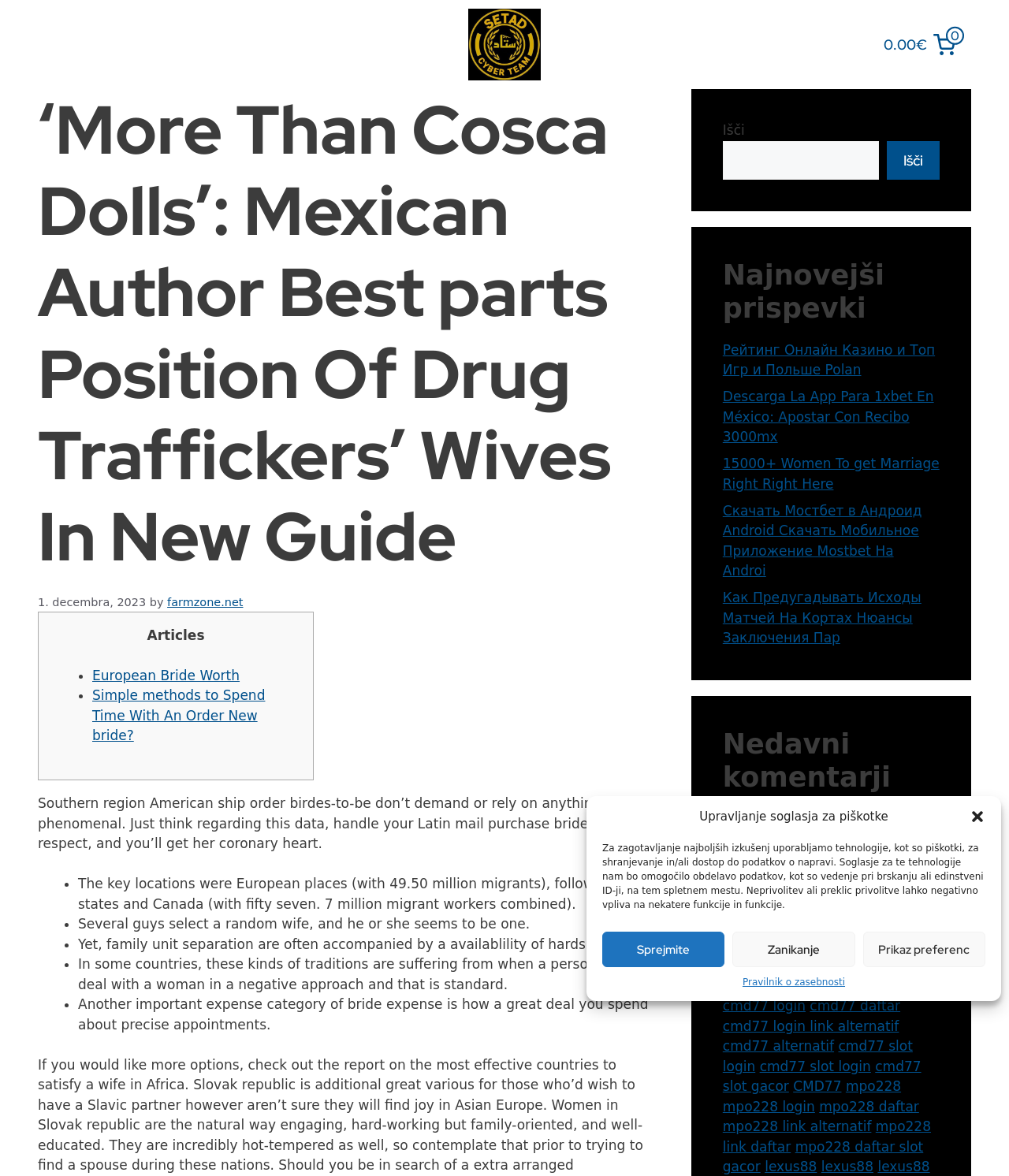Predict the bounding box coordinates of the UI element that matches this description: "cmd77 slot link alternatif login". The coordinates should be in the format [left, top, right, bottom] with each value between 0 and 1.

[0.716, 0.815, 0.882, 0.845]